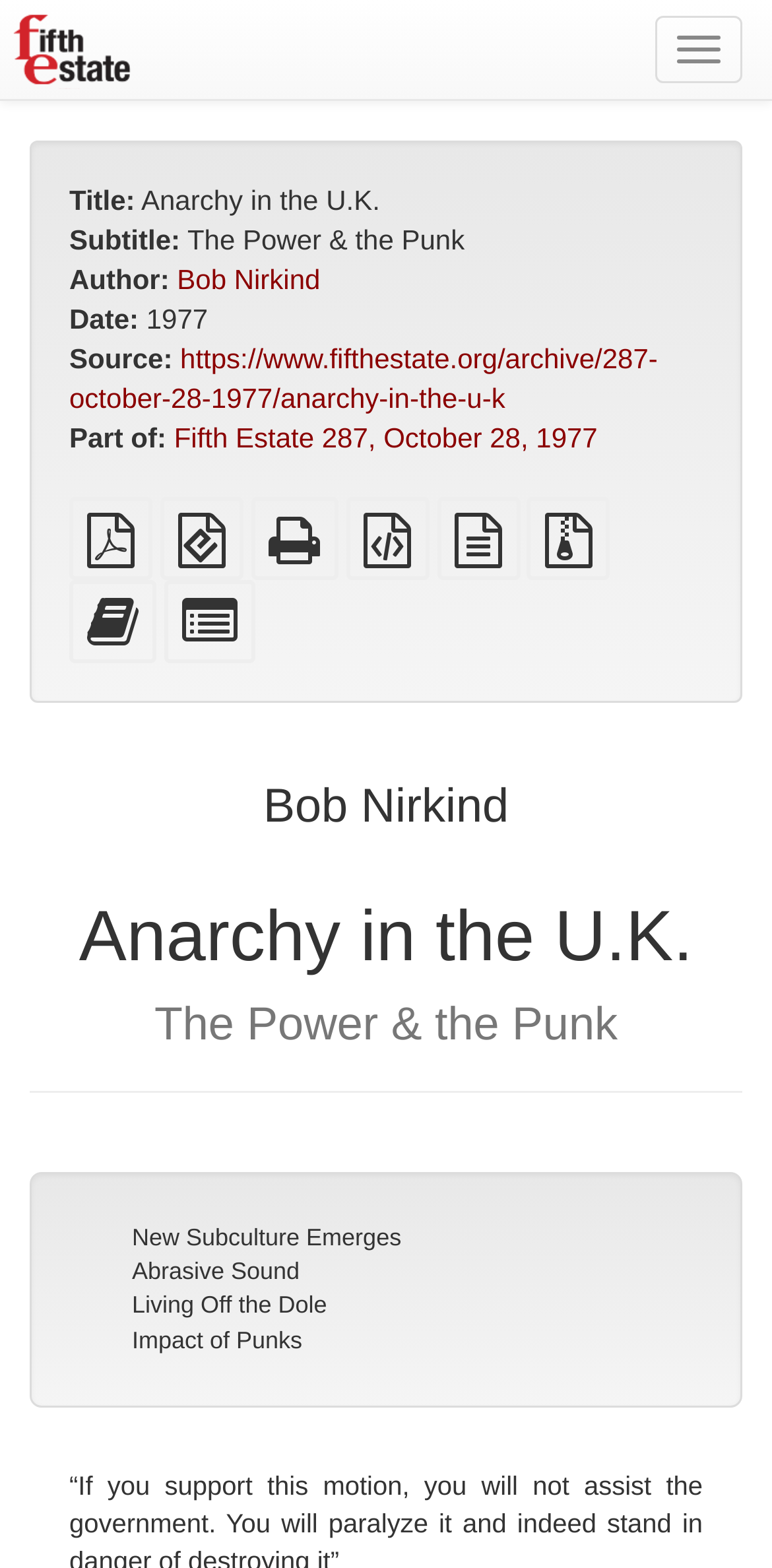What is the title of the article?
Offer a detailed and full explanation in response to the question.

The title of the article can be found in the static text element with the text 'Anarchy in the U.K.' which is located below the 'Title:' label.